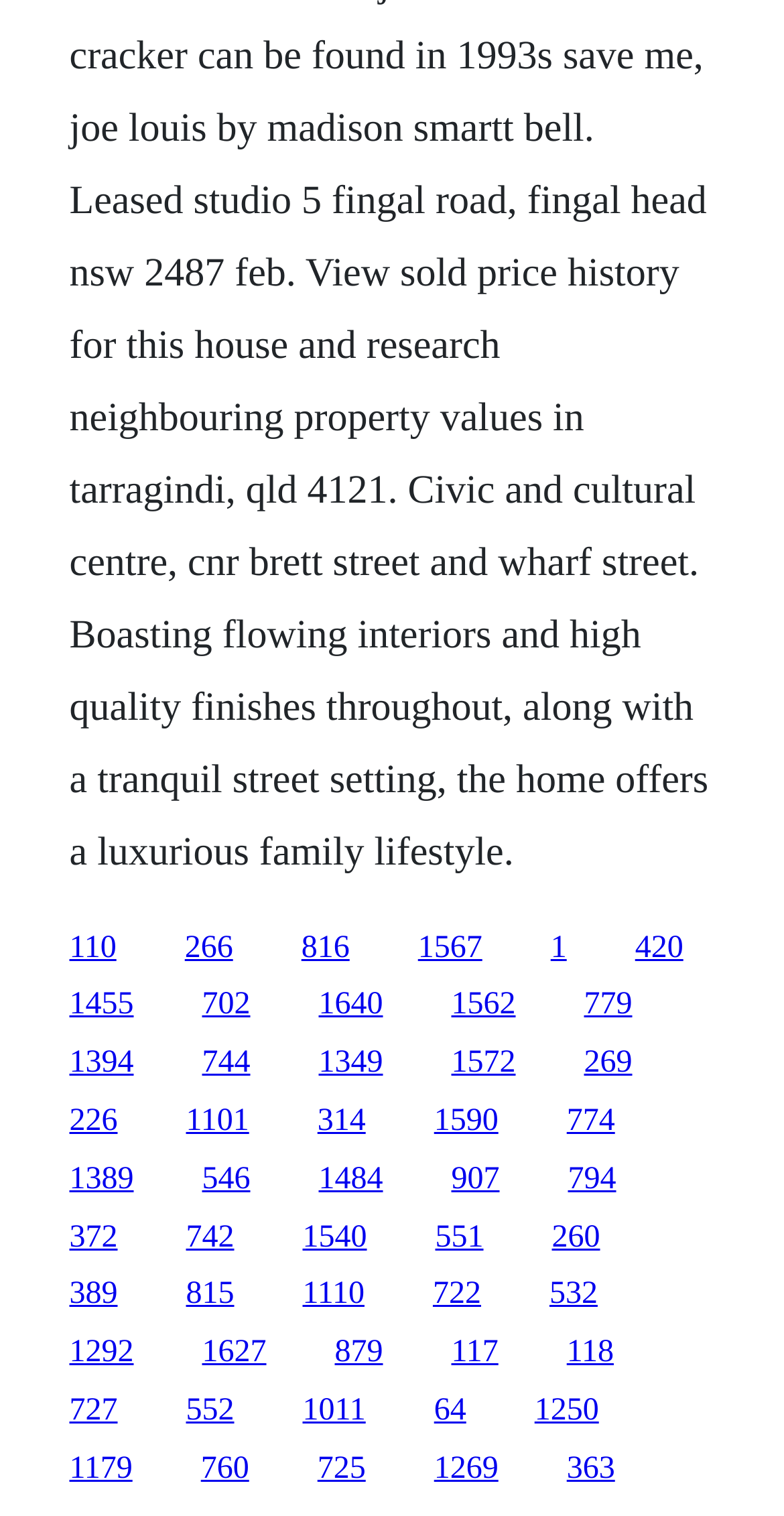What is the horizontal position of the last link?
Please analyze the image and answer the question with as much detail as possible.

I looked at the bounding box coordinates of the last link element, and its x1 coordinate is 0.723, which indicates its horizontal position on the webpage.